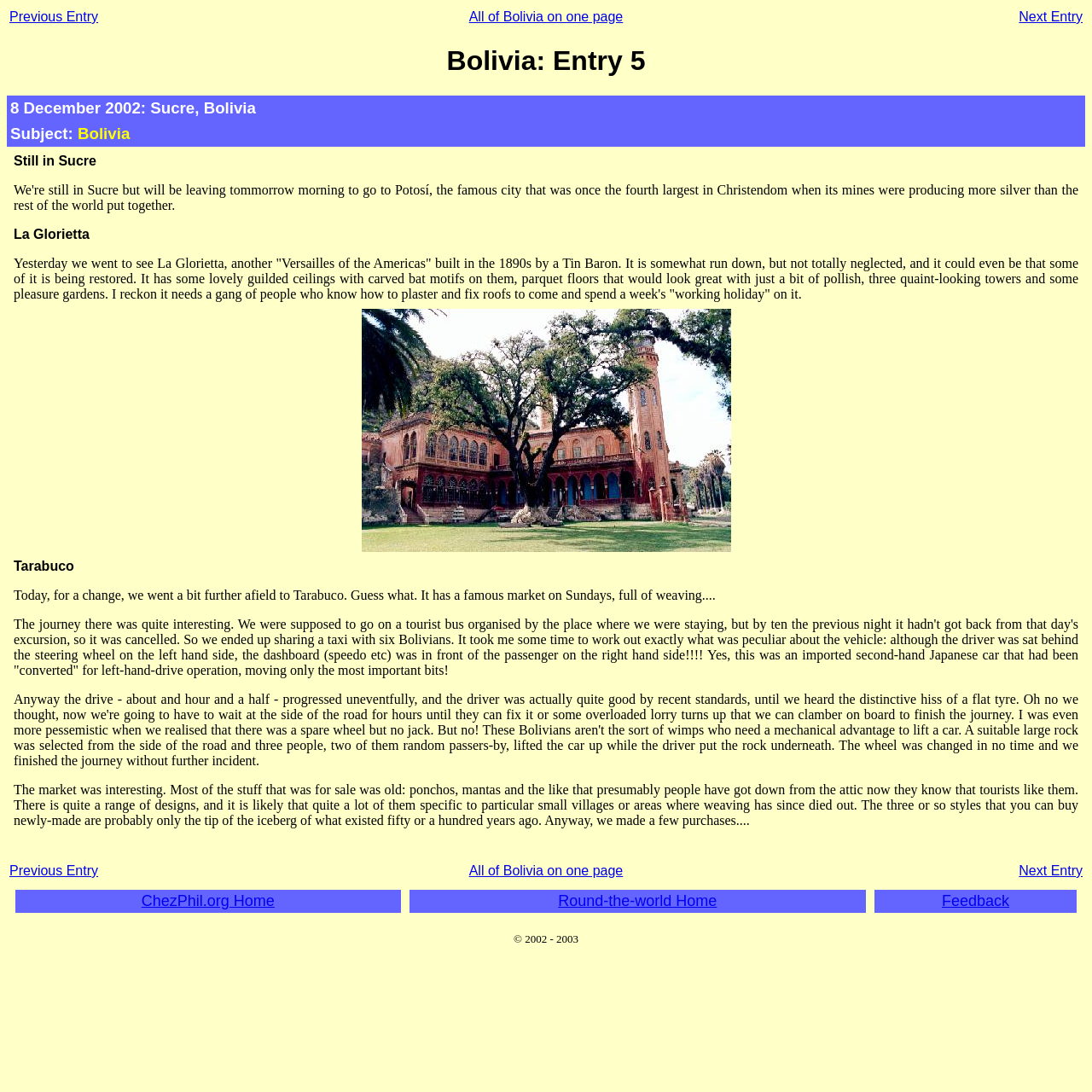What is the subject of the email?
Look at the image and answer the question with a single word or phrase.

Bolivia